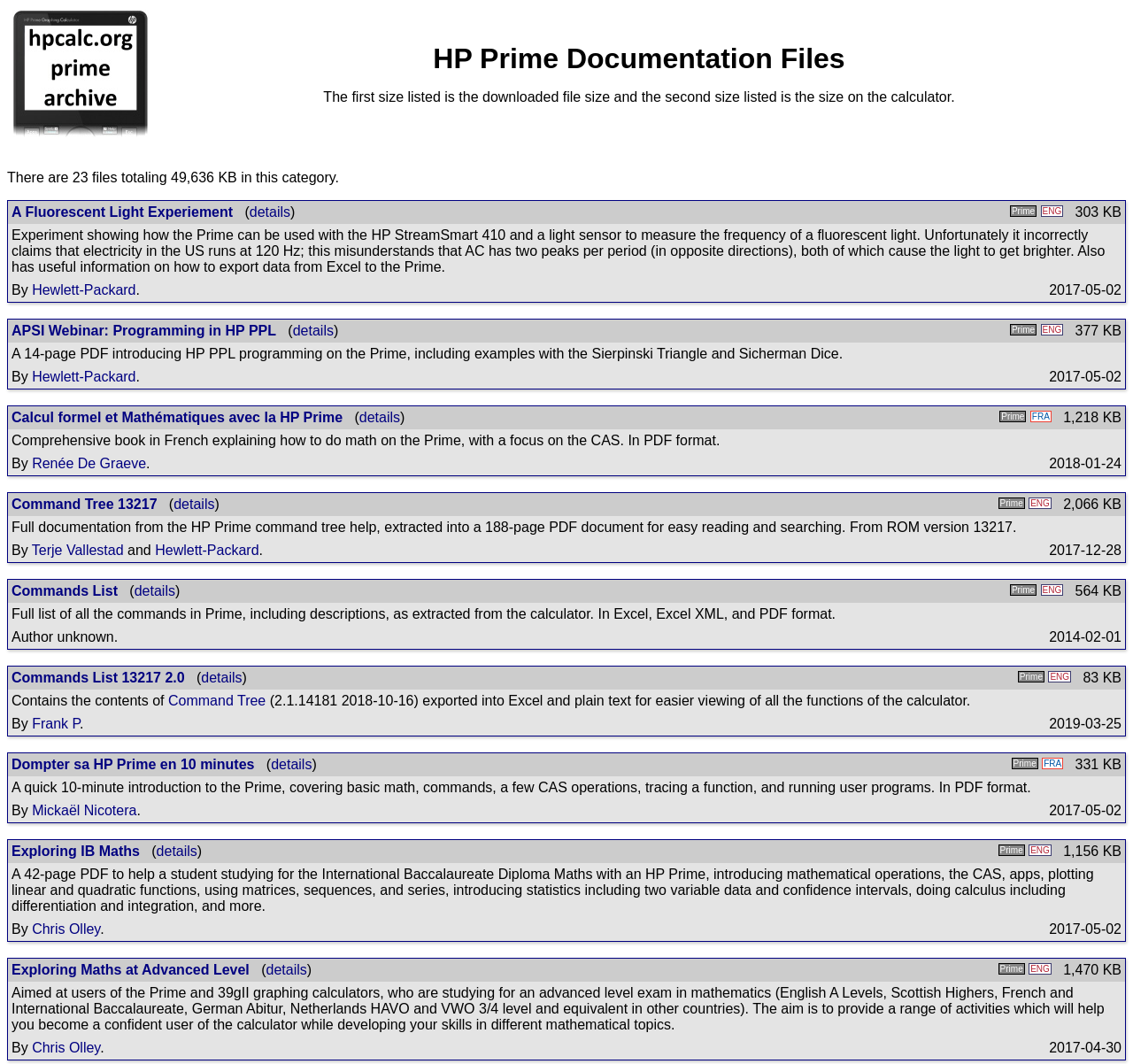Identify the bounding box for the given UI element using the description provided. Coordinates should be in the format (top-left x, top-left y, bottom-right x, bottom-right y) and must be between 0 and 1. Here is the description: A Fluorescent Light Experiement

[0.01, 0.192, 0.206, 0.206]